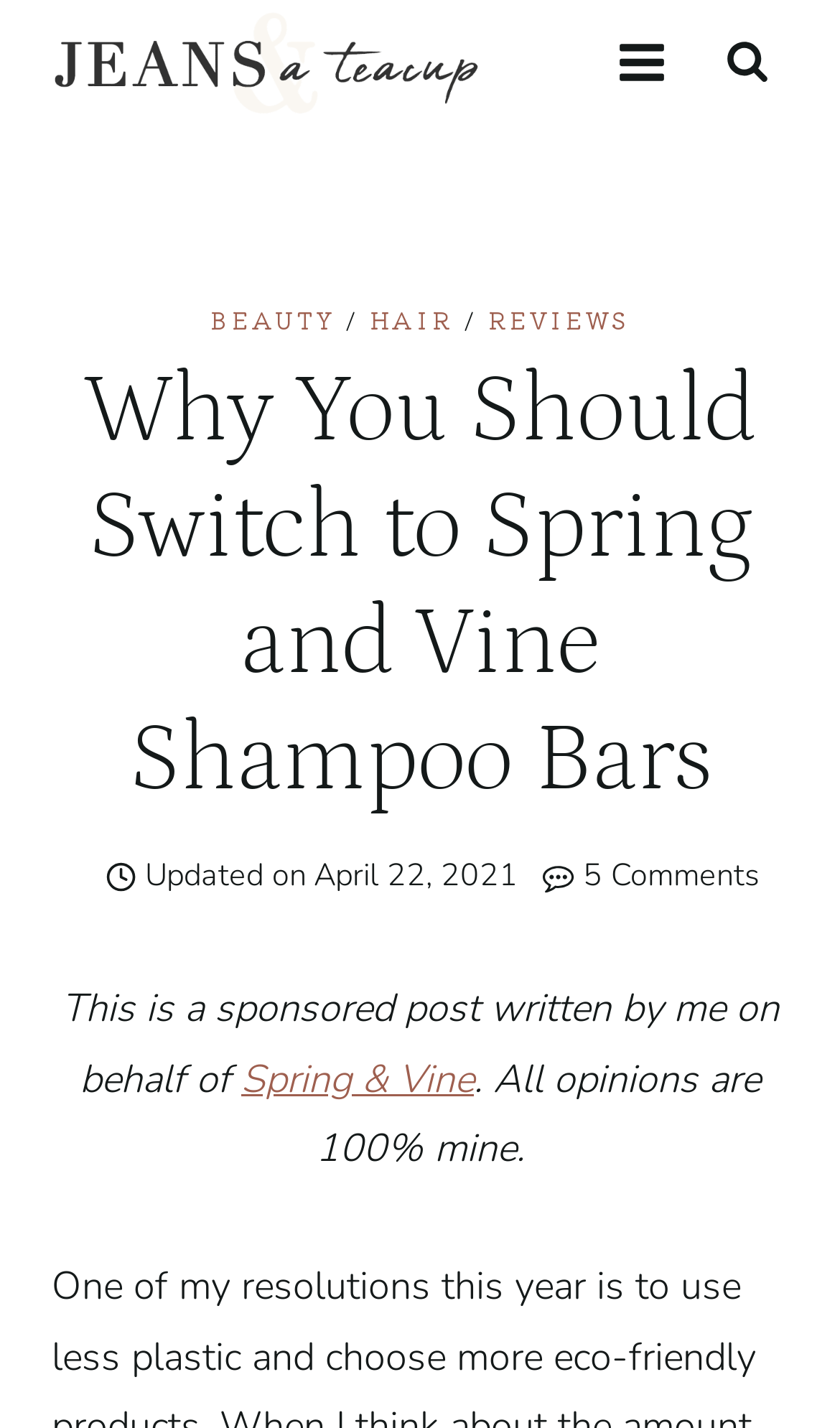Answer succinctly with a single word or phrase:
What is the author of the article?

Jessica